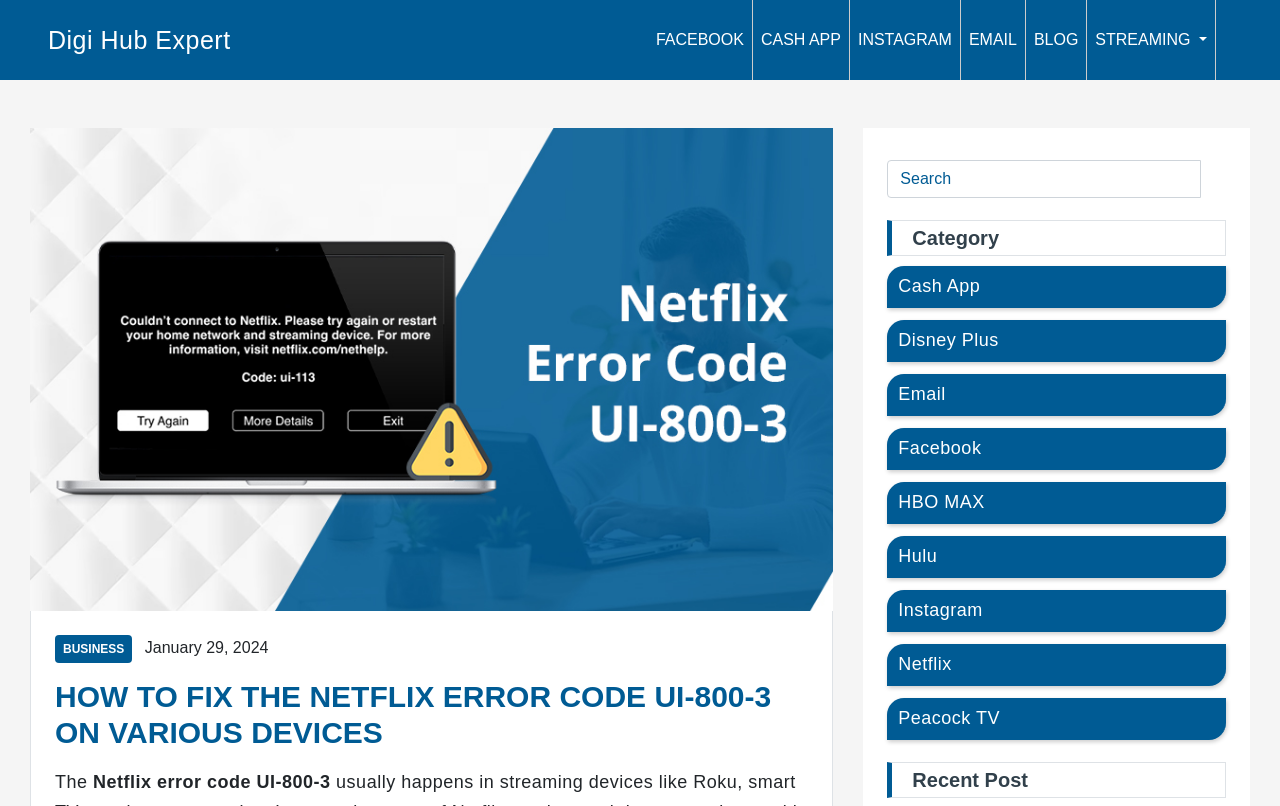Determine the bounding box coordinates of the element's region needed to click to follow the instruction: "stream something". Provide these coordinates as four float numbers between 0 and 1, formatted as [left, top, right, bottom].

[0.849, 0.0, 0.95, 0.099]